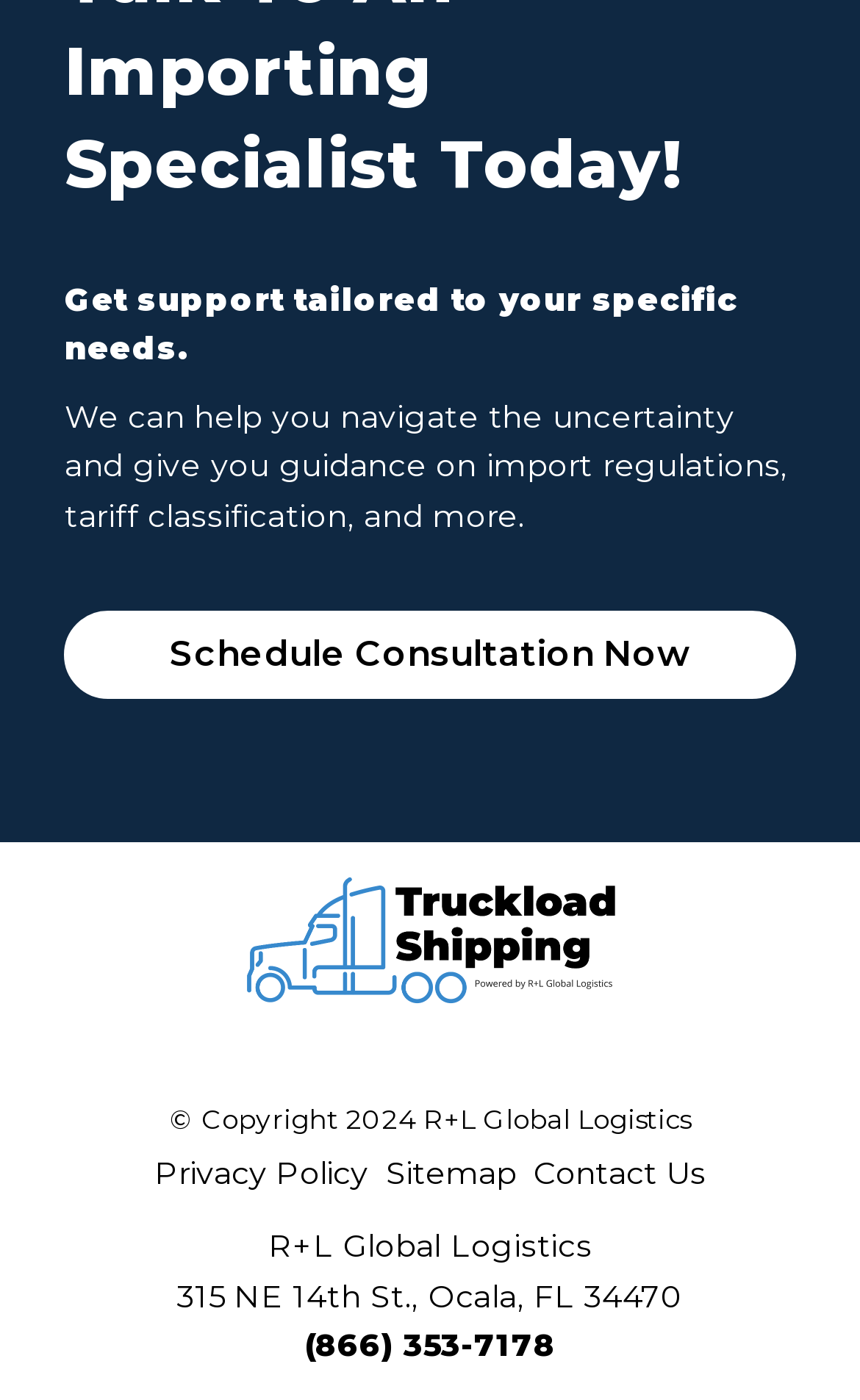What is the company's logo?
Please provide an in-depth and detailed response to the question.

The company's logo is located at the bottom of the webpage, with a bounding box of [0.276, 0.622, 0.724, 0.722]. It is an image element with the text 'USA Truckload Shipping Logo'.